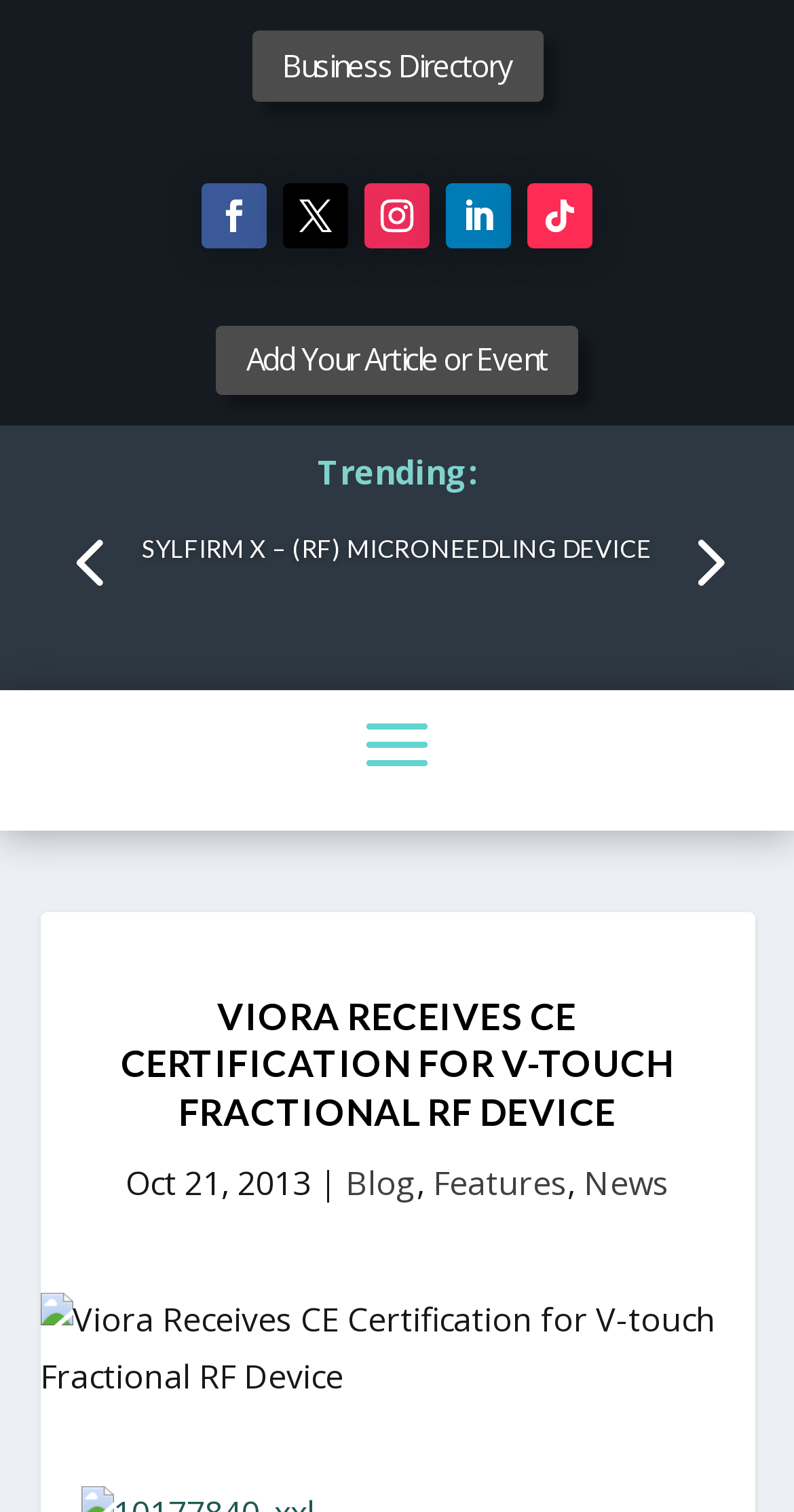Determine the bounding box coordinates for the HTML element described here: "Add Your Article or Event".

[0.272, 0.215, 0.728, 0.261]